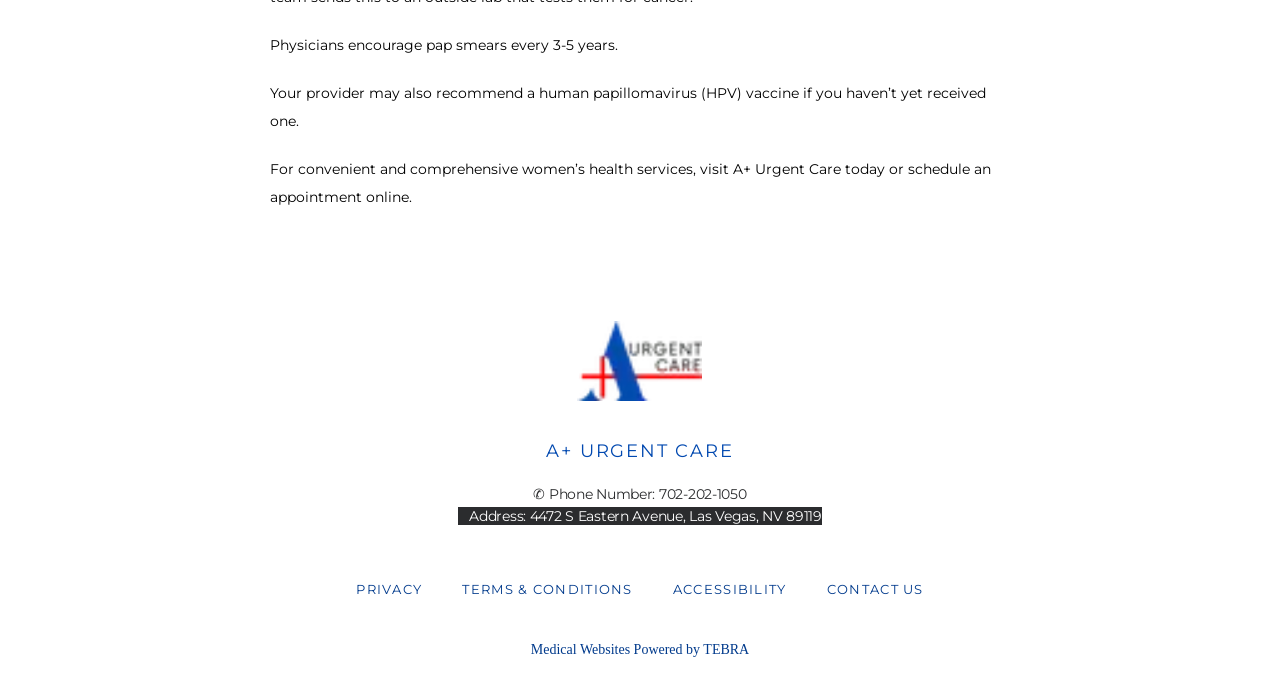What is the recommended frequency for pap smears? From the image, respond with a single word or brief phrase.

every 3-5 years